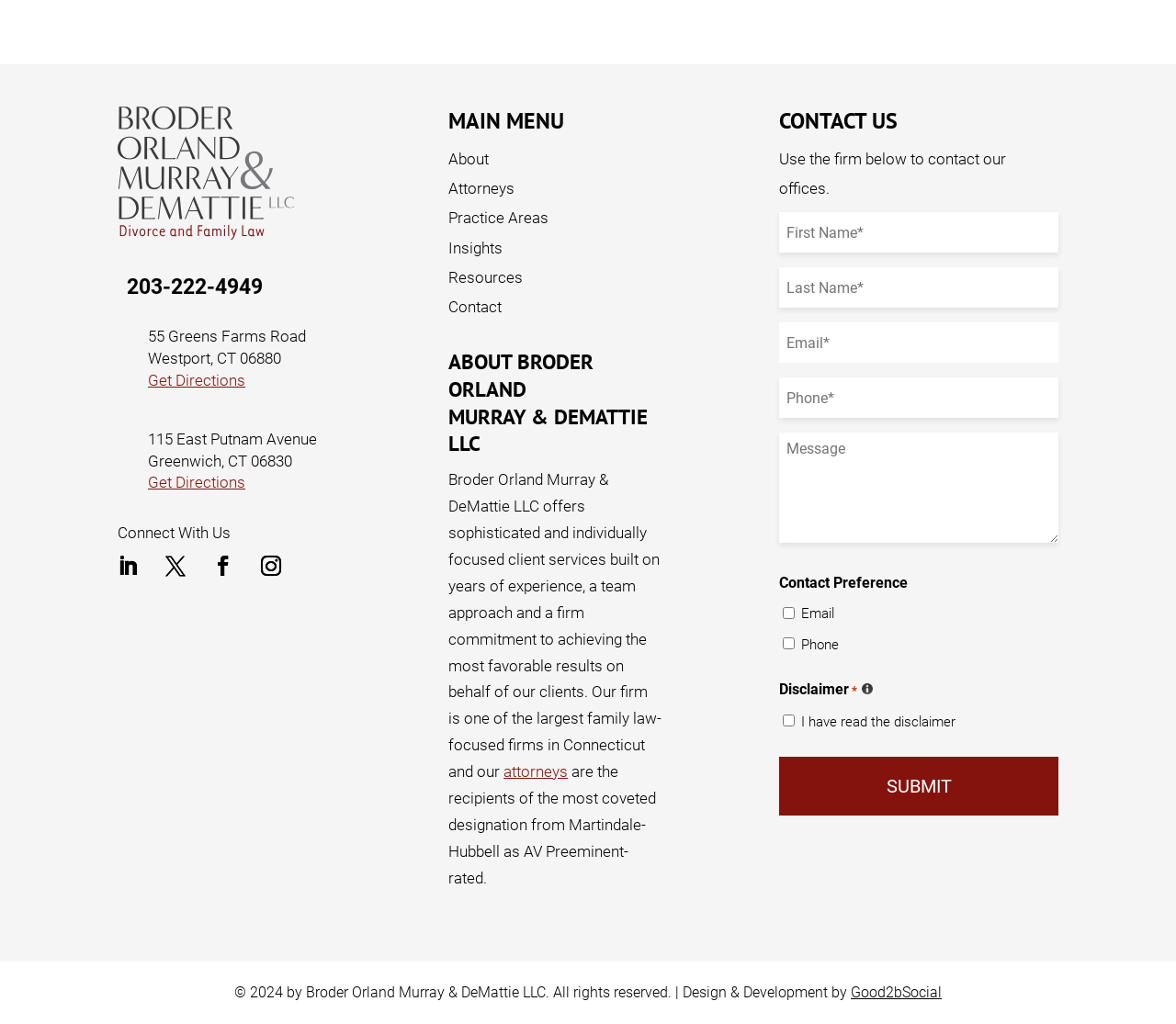Please locate the bounding box coordinates of the element that should be clicked to achieve the given instruction: "Click the About link".

[0.381, 0.146, 0.416, 0.164]